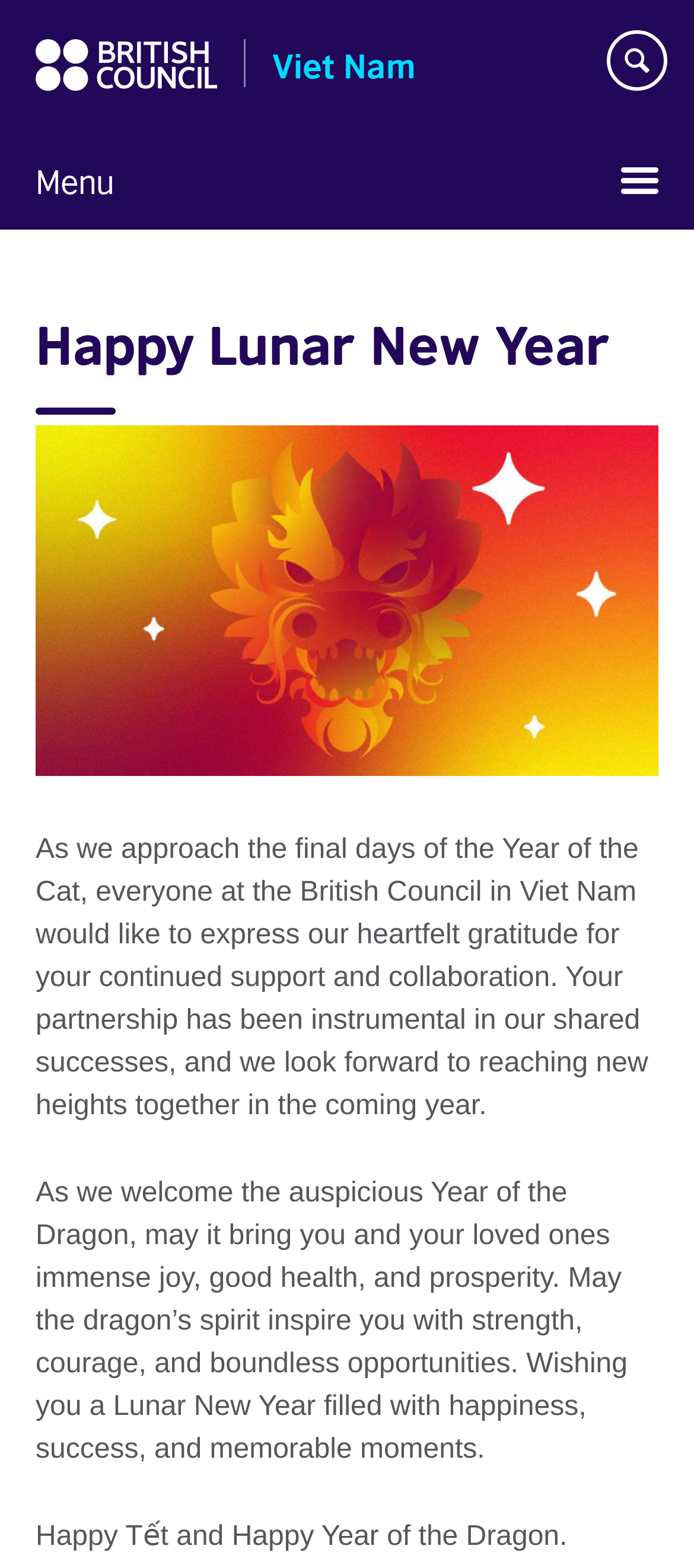From the details in the image, provide a thorough response to the question: What is the greeting at the end of the message?

The webpage ends with a static text element 'Happy Tết and Happy Year of the Dragon', which is a greeting to the readers, indicating that this is the farewell message.